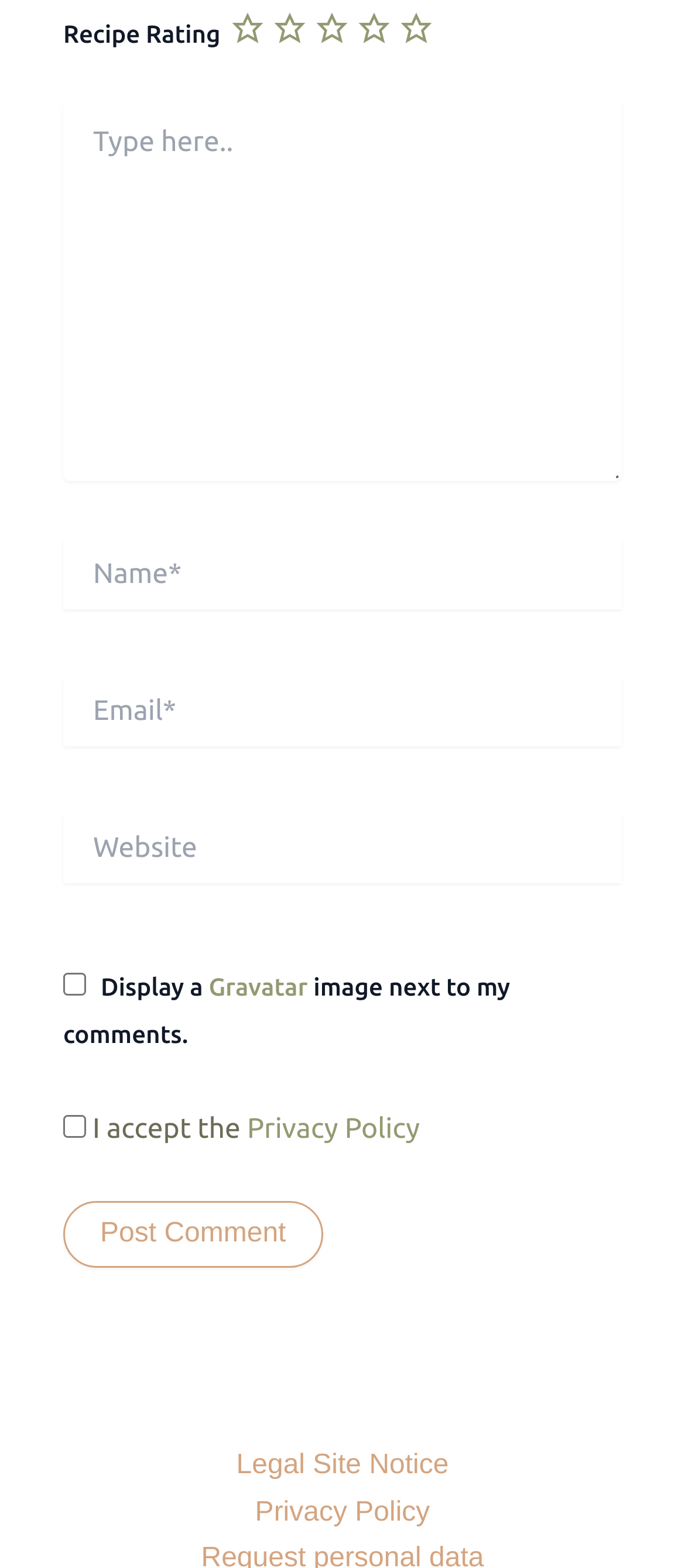Using the information from the screenshot, answer the following question thoroughly:
What is the text of the button at the bottom of the page?

The button at the bottom of the page has the text 'Post Comment', which suggests that clicking this button will submit a comment.